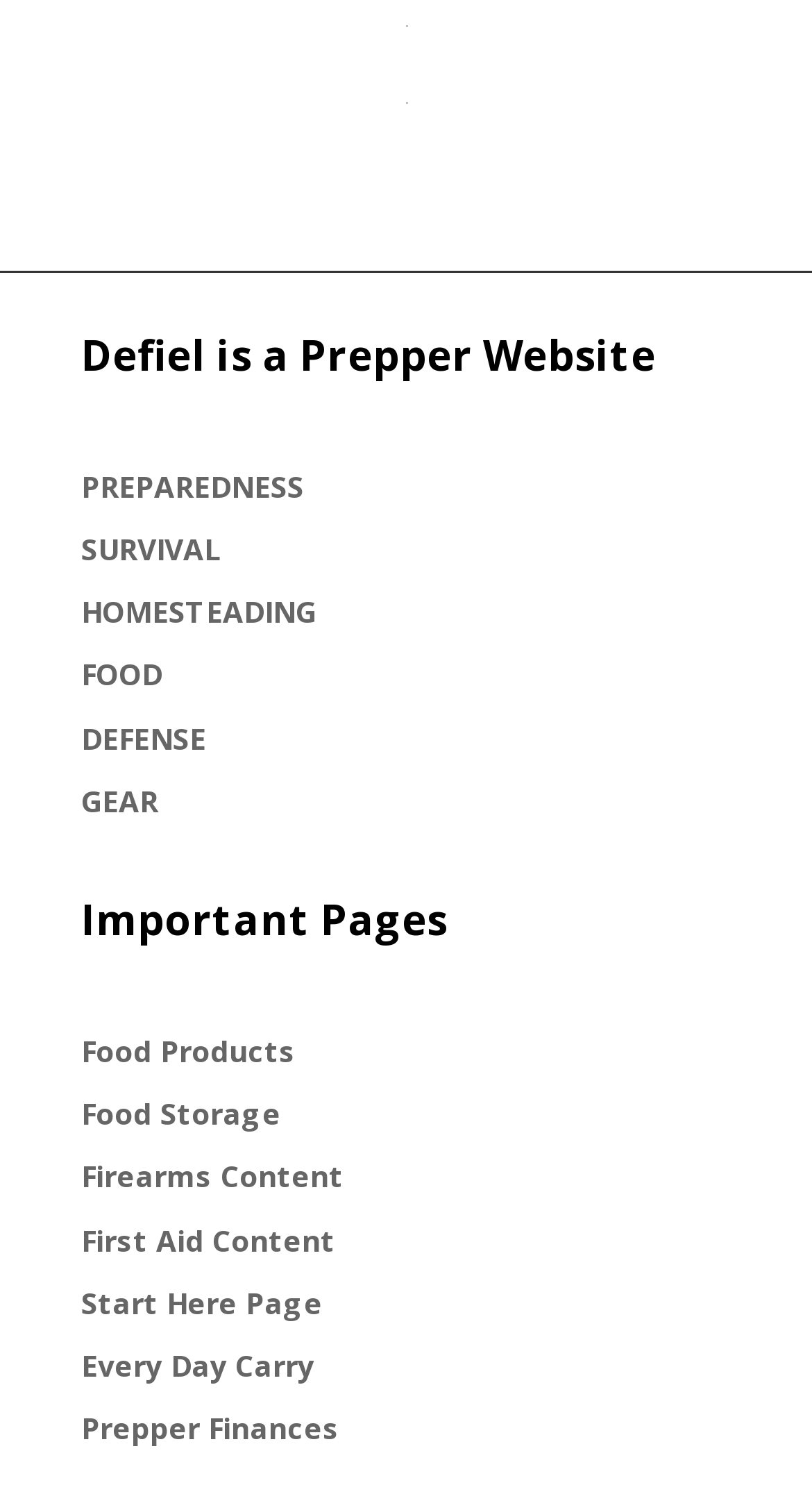Locate the bounding box coordinates of the element that should be clicked to execute the following instruction: "View Food Products".

[0.1, 0.694, 0.364, 0.721]